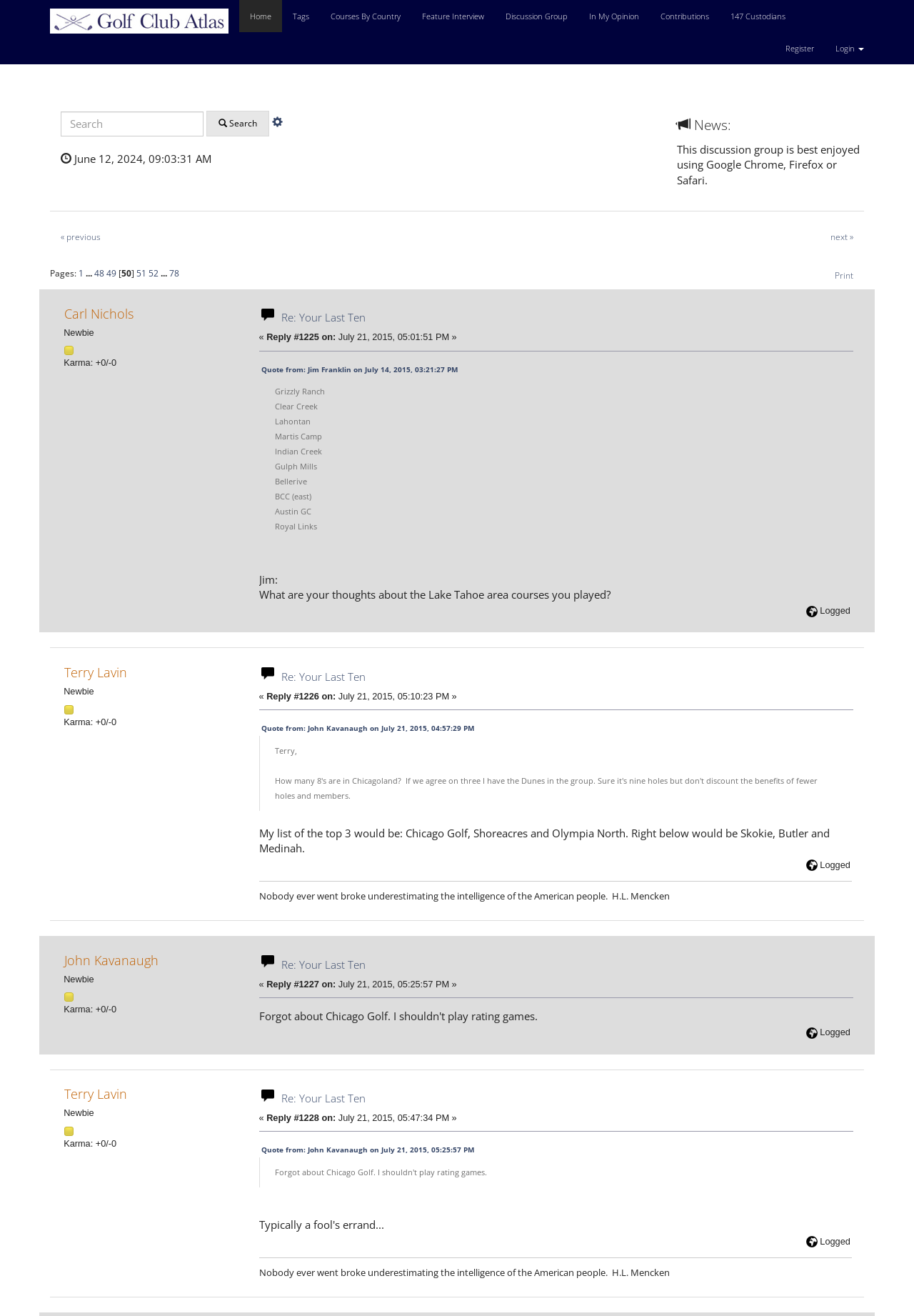Use one word or a short phrase to answer the question provided: 
What is the topic of the discussion?

Golf courses